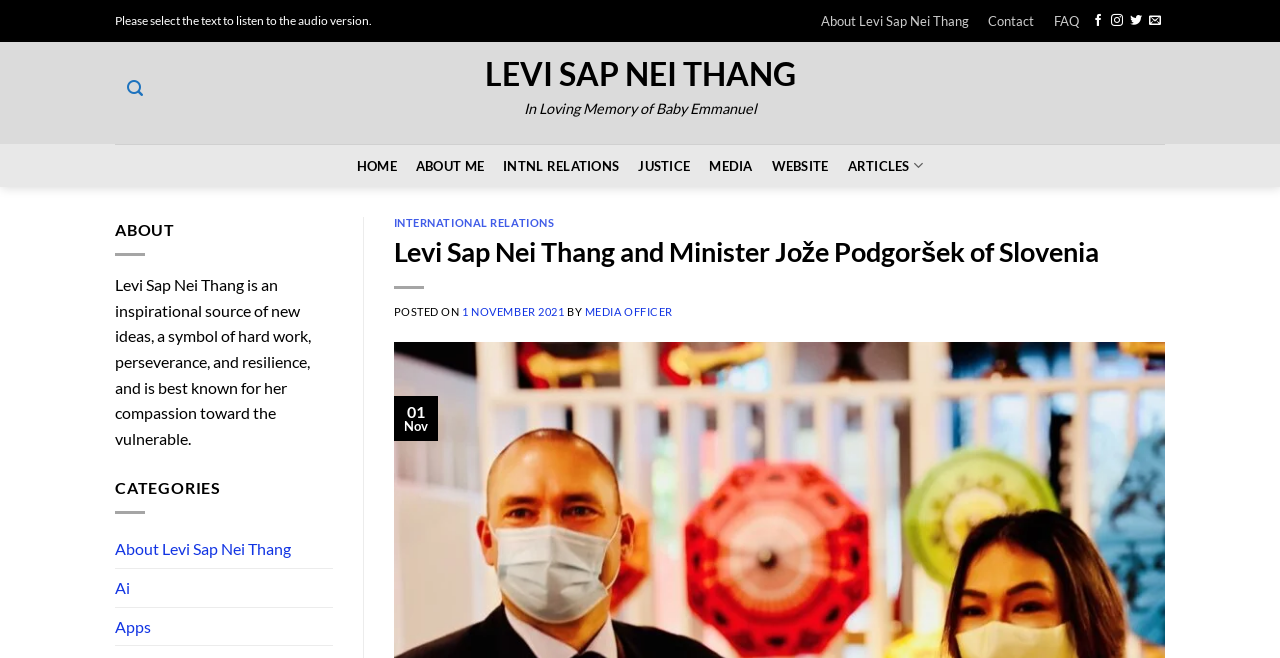What is the name of the person in the title?
Using the information from the image, give a concise answer in one word or a short phrase.

Levi Sap Nei Thang